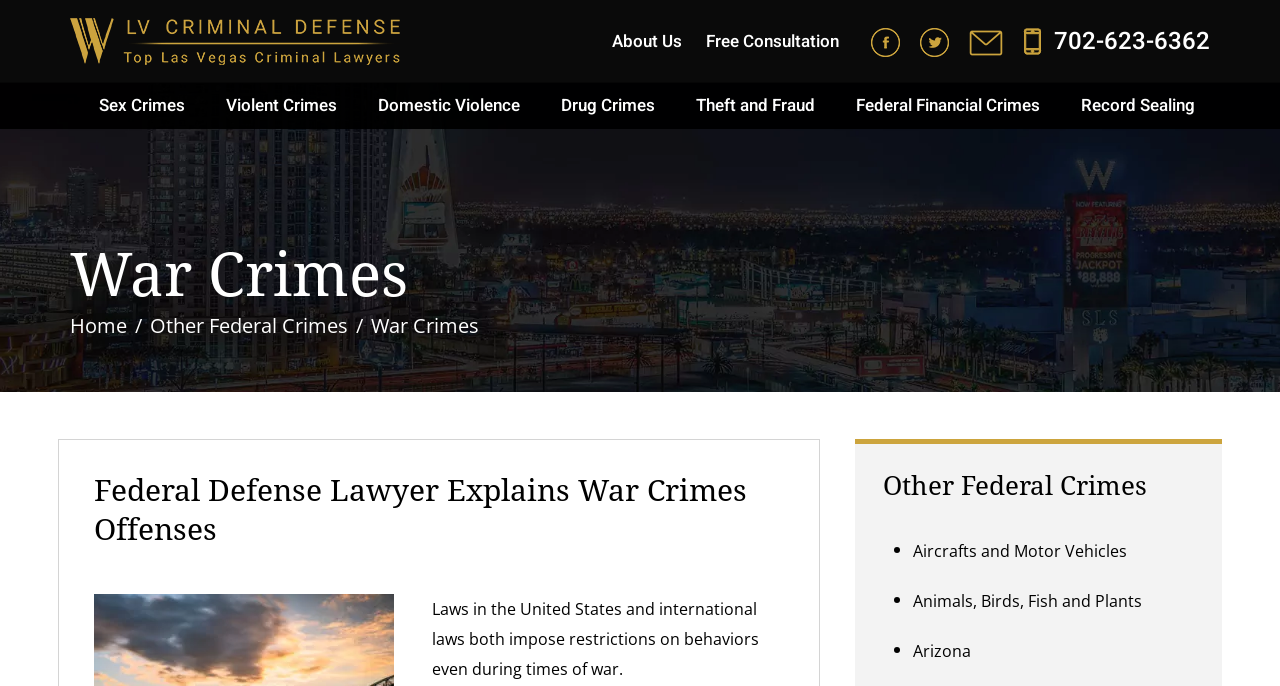What other federal crimes are mentioned?
Based on the image, answer the question with a single word or brief phrase.

Several